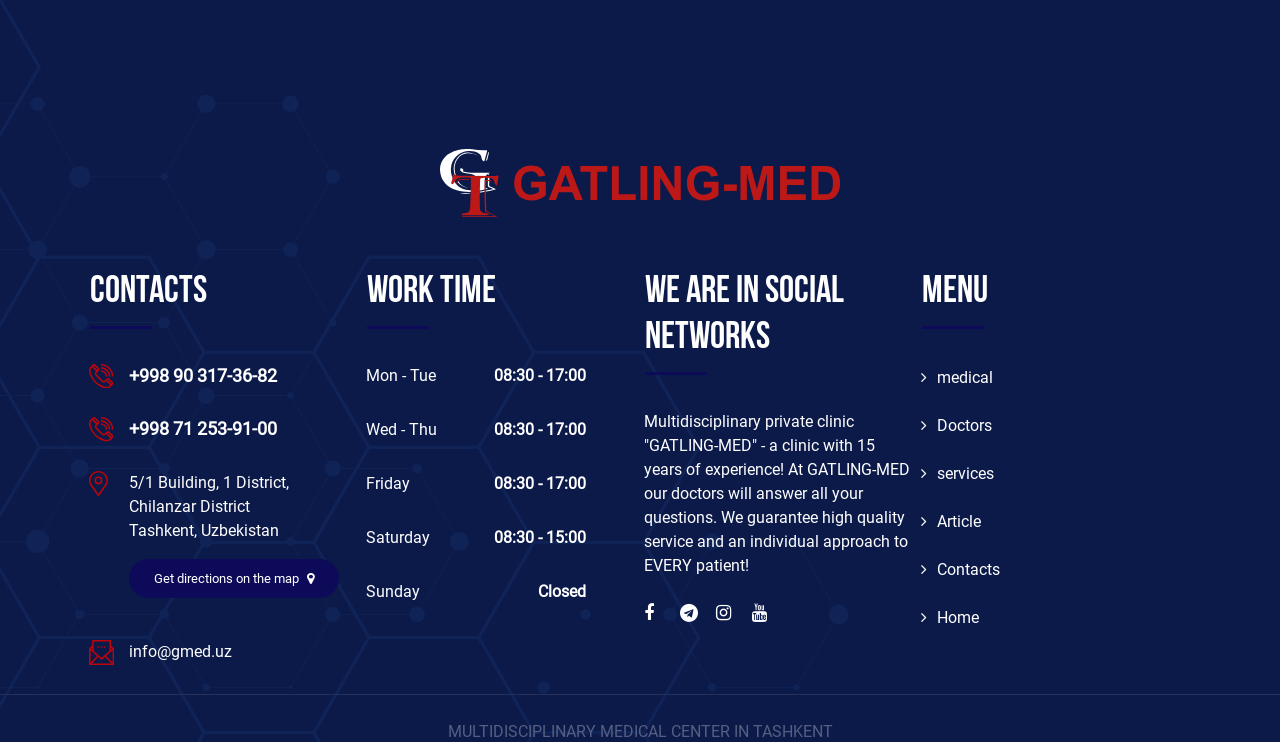What is the clinic's address?
Respond with a short answer, either a single word or a phrase, based on the image.

5/1 Building, 1 District, Chilanzar District, Tashkent, Uzbekistan